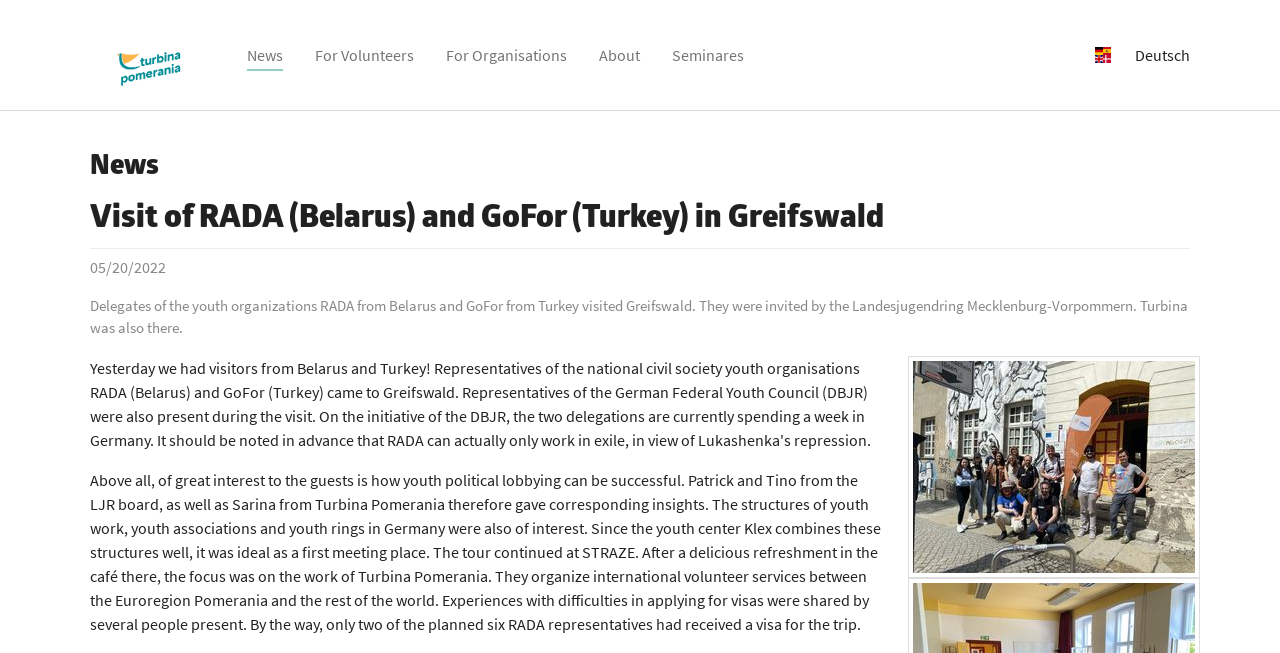Based on the element description parent_node: News title="Turbina Pomerania", identify the bounding box coordinates for the UI element. The coordinates should be in the format (top-left x, top-left y, bottom-right x, bottom-right y) and within the 0 to 1 range.

[0.07, 0.0, 0.162, 0.168]